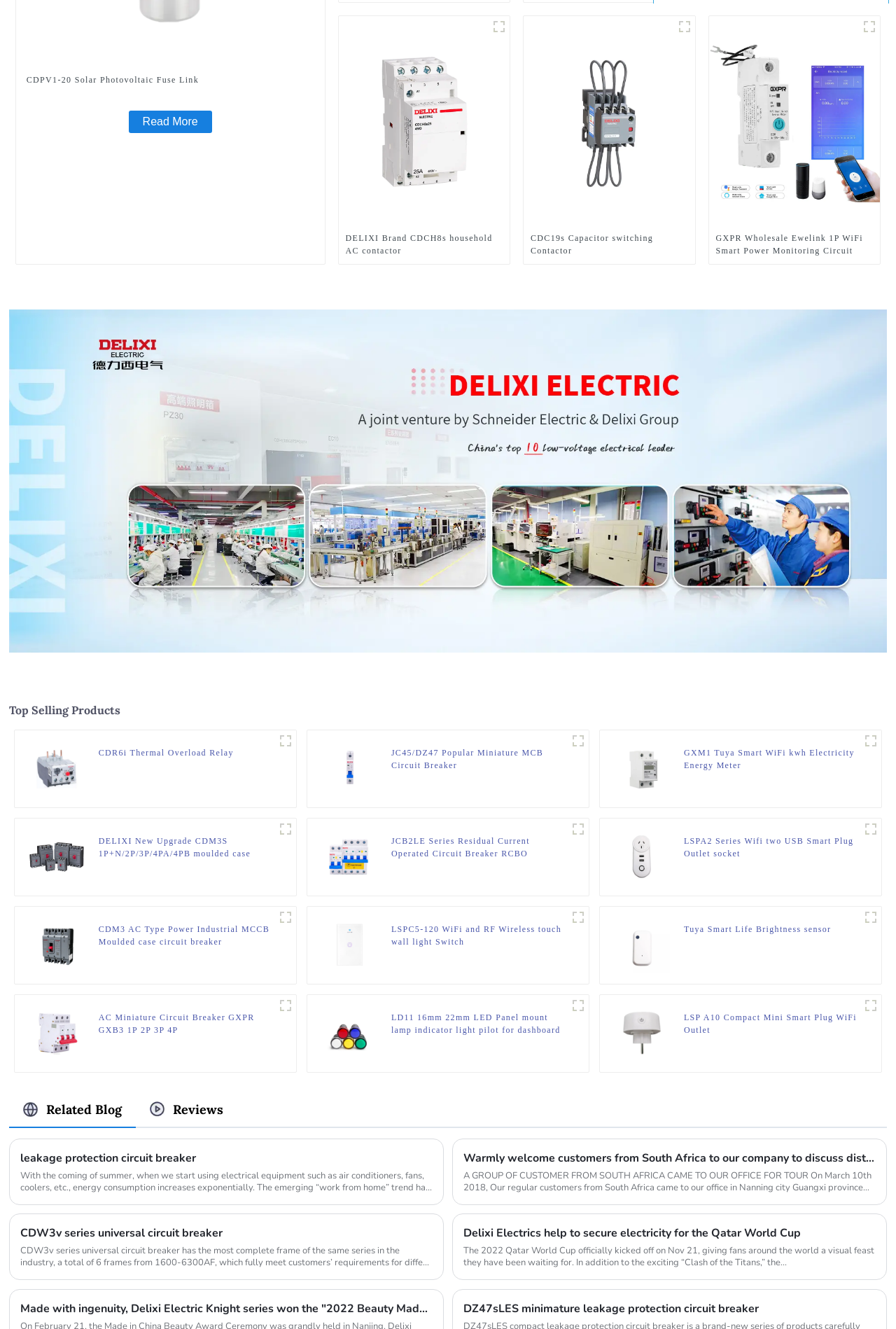Can you find the bounding box coordinates of the area I should click to execute the following instruction: "Check GXPR Wholesale Ewelink 1P WiFi Smart Power Monitoring Circuit Breaker Short-circuit and Leakage Protection 1- 63A wifi MCB"?

[0.799, 0.174, 0.974, 0.193]